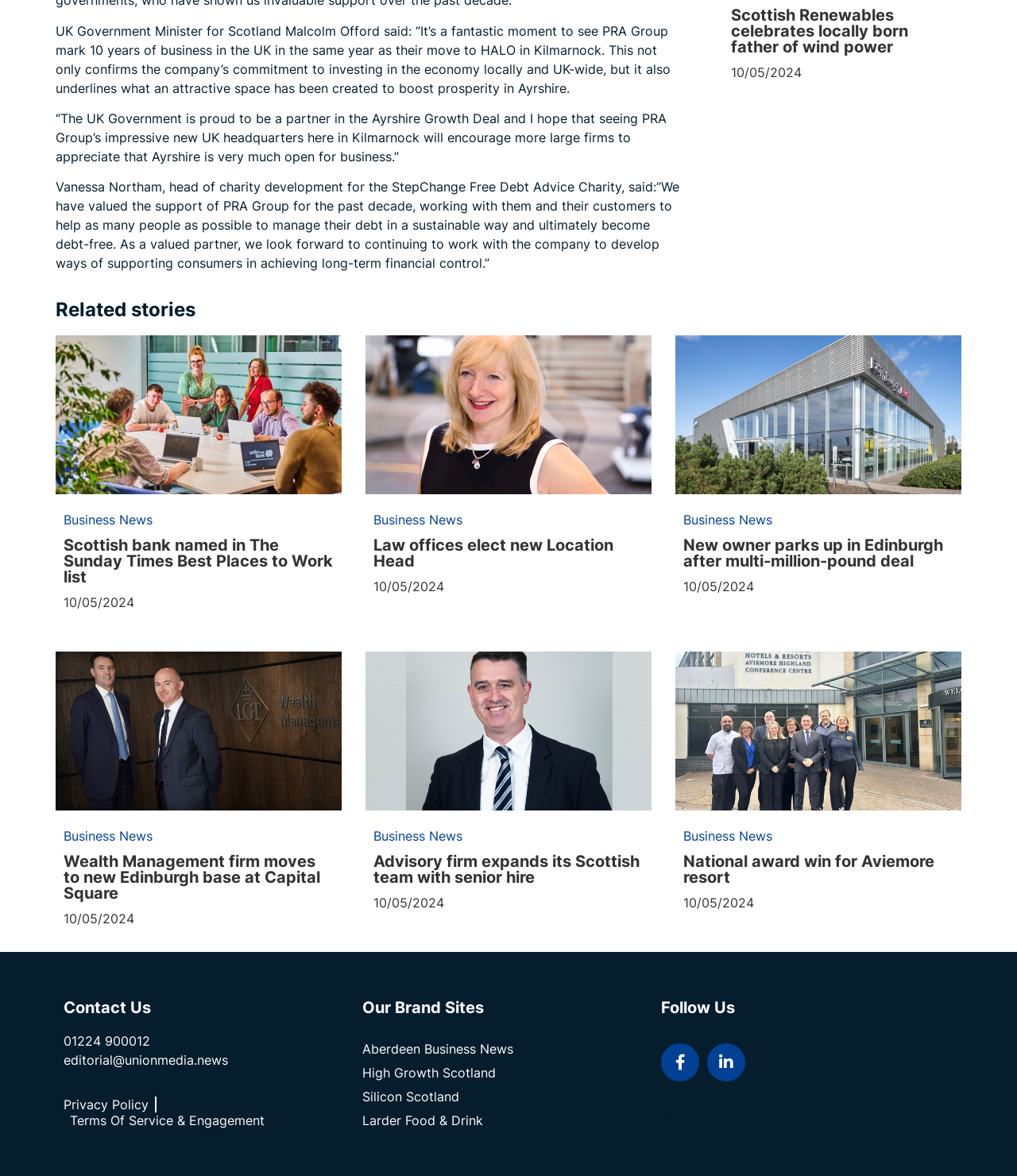Determine the bounding box coordinates for the region that must be clicked to execute the following instruction: "View terms of service".

[0.068, 0.946, 0.26, 0.96]